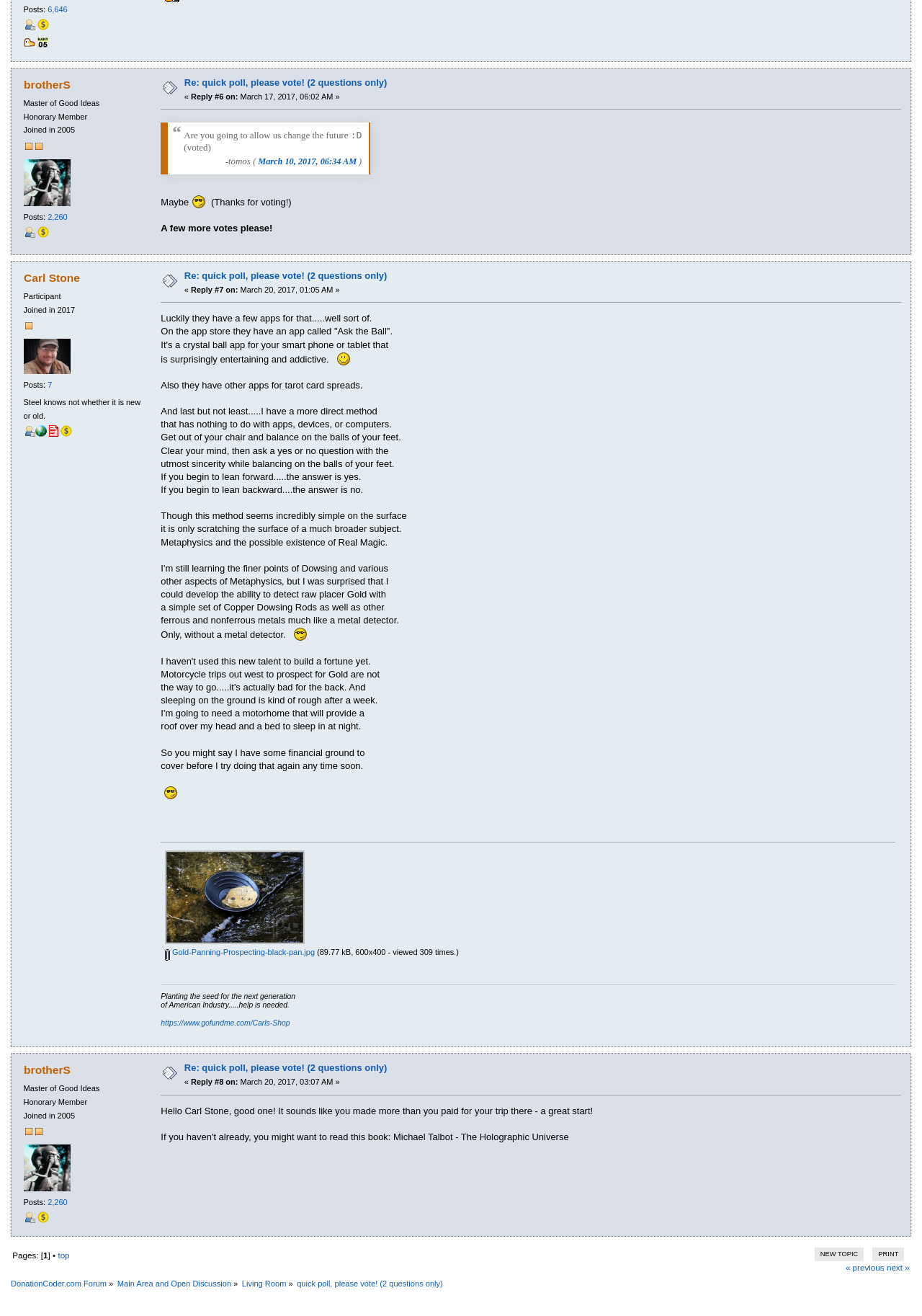Please identify the bounding box coordinates of the clickable region that I should interact with to perform the following instruction: "View brotherS's profile". The coordinates should be expressed as four float numbers between 0 and 1, i.e., [left, top, right, bottom].

[0.026, 0.06, 0.076, 0.069]